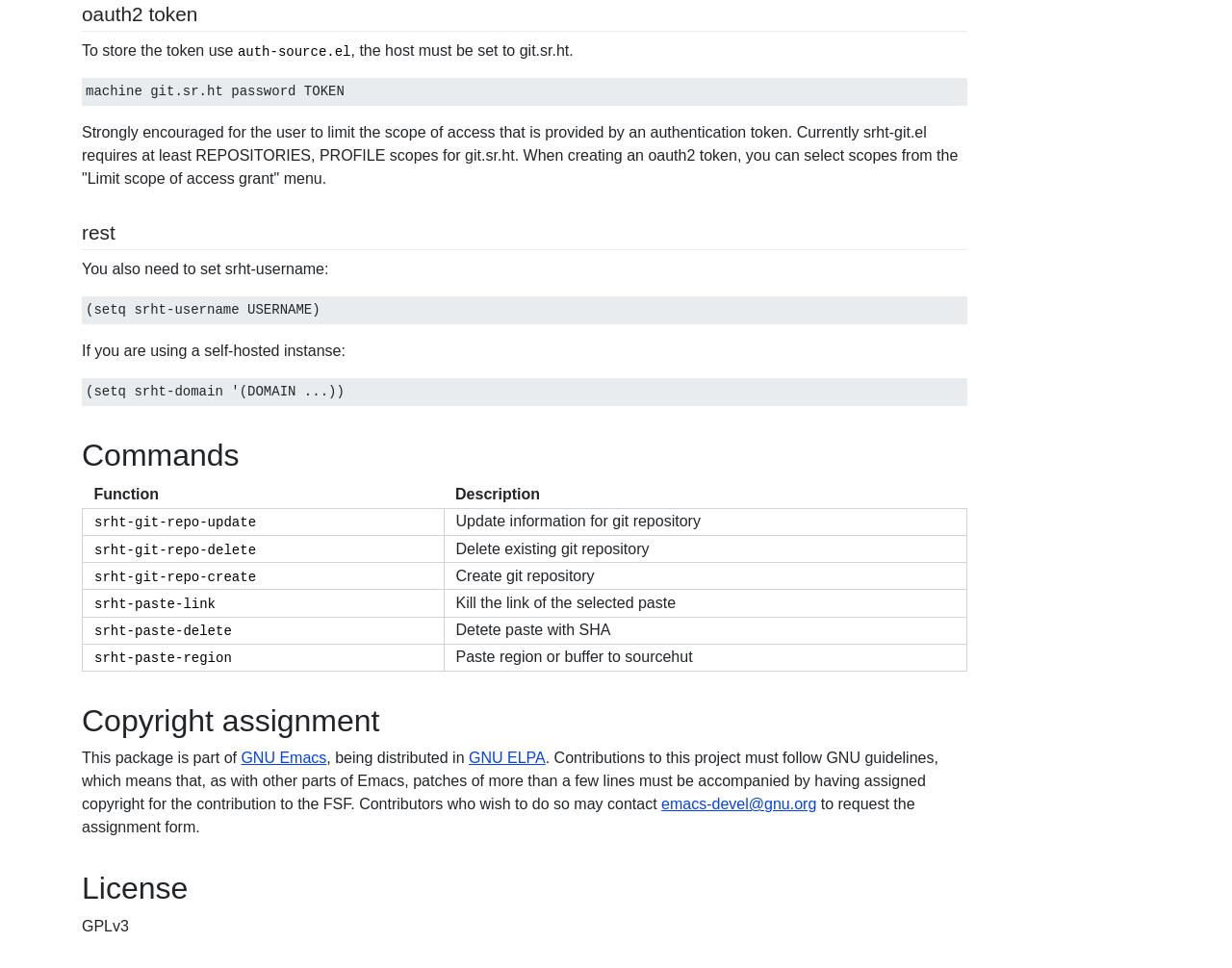Locate the bounding box coordinates of the element I should click to achieve the following instruction: "Click the link to oauth2 token".

[0.055, 0.003, 0.064, 0.028]